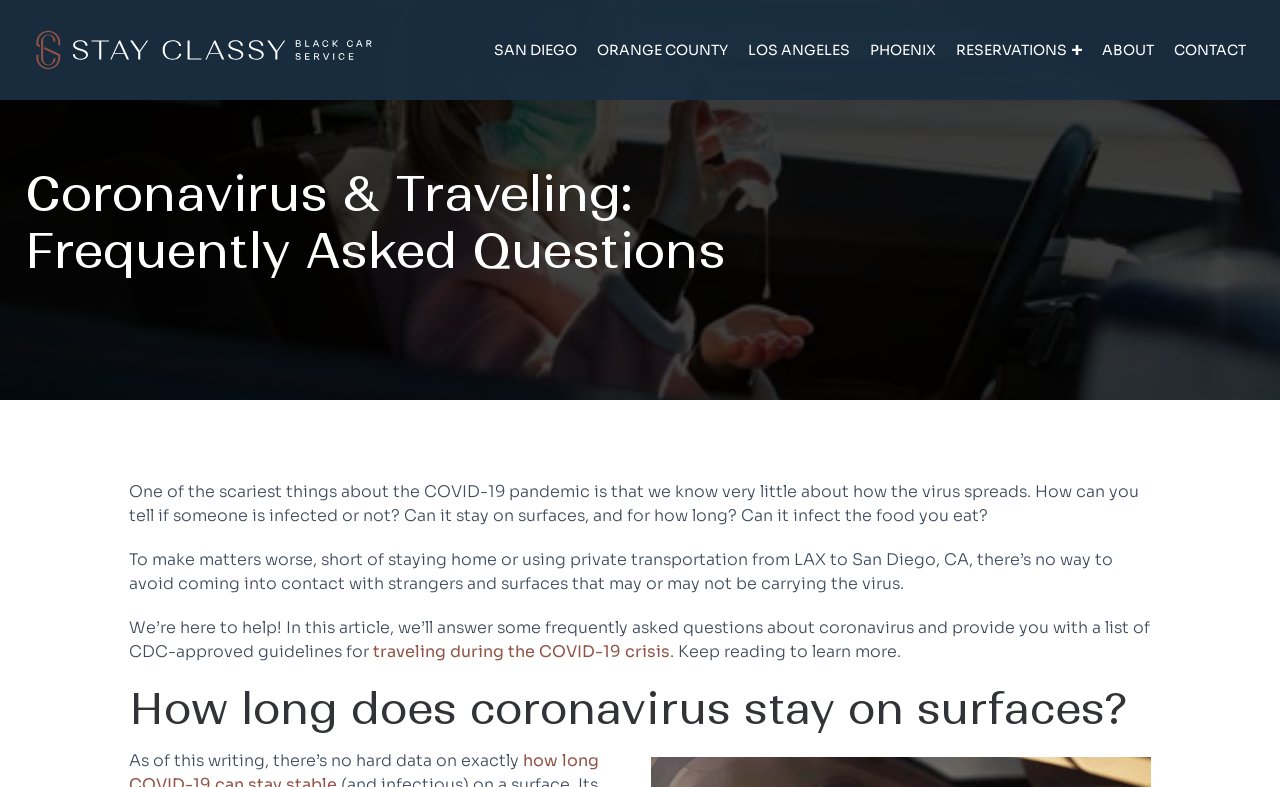Identify the bounding box coordinates of the specific part of the webpage to click to complete this instruction: "Click on the link to learn about traveling during the COVID-19 crisis".

[0.291, 0.814, 0.523, 0.841]